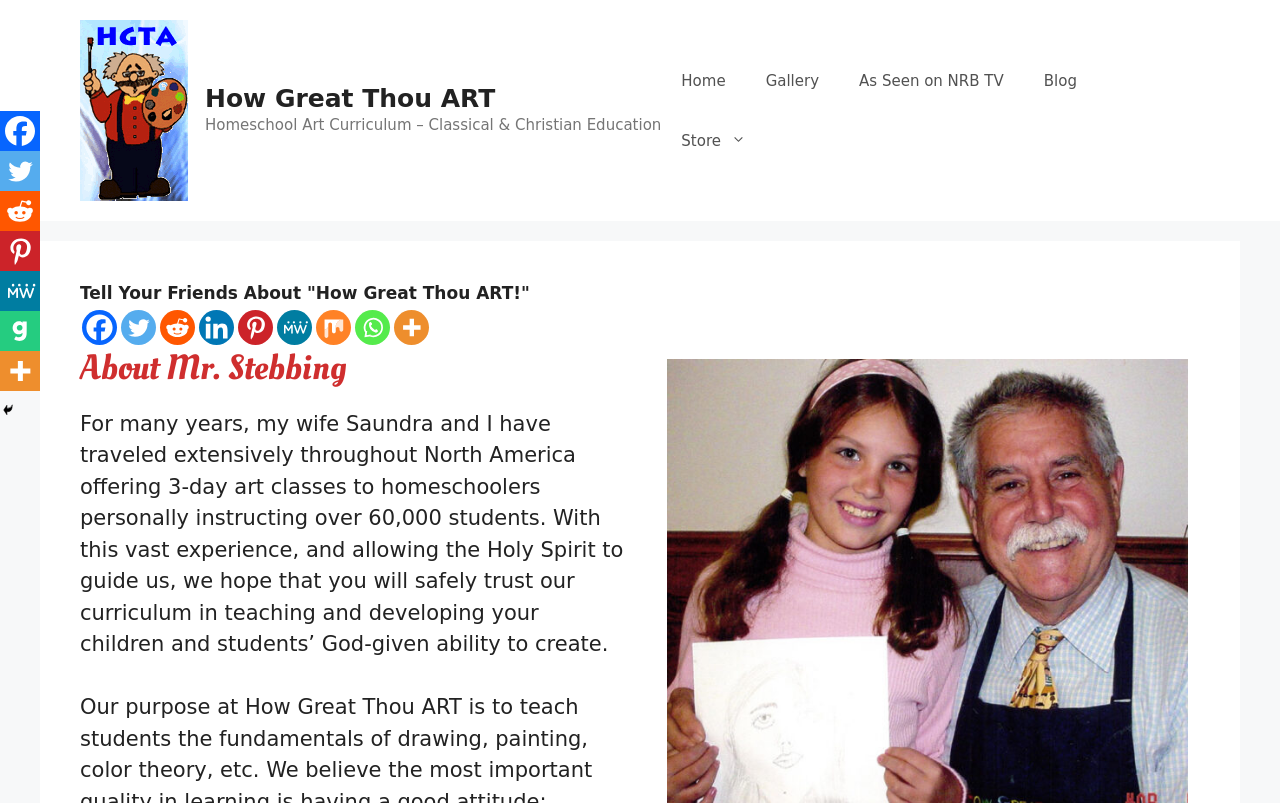Find the bounding box coordinates of the clickable region needed to perform the following instruction: "Read about Mr. Stebbing". The coordinates should be provided as four float numbers between 0 and 1, i.e., [left, top, right, bottom].

[0.062, 0.432, 0.488, 0.484]